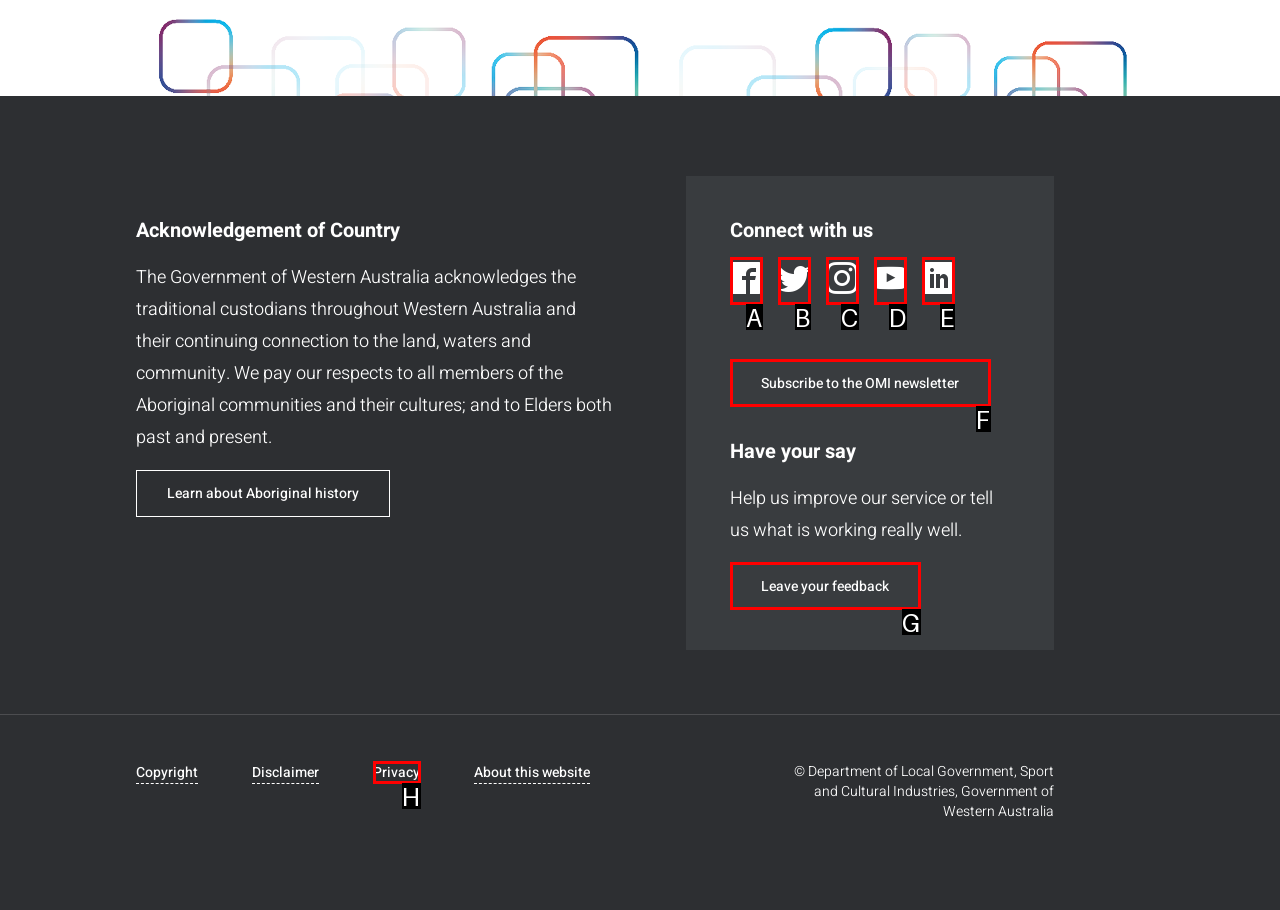Identify the matching UI element based on the description: Subscribe to the OMI newsletter
Reply with the letter from the available choices.

F